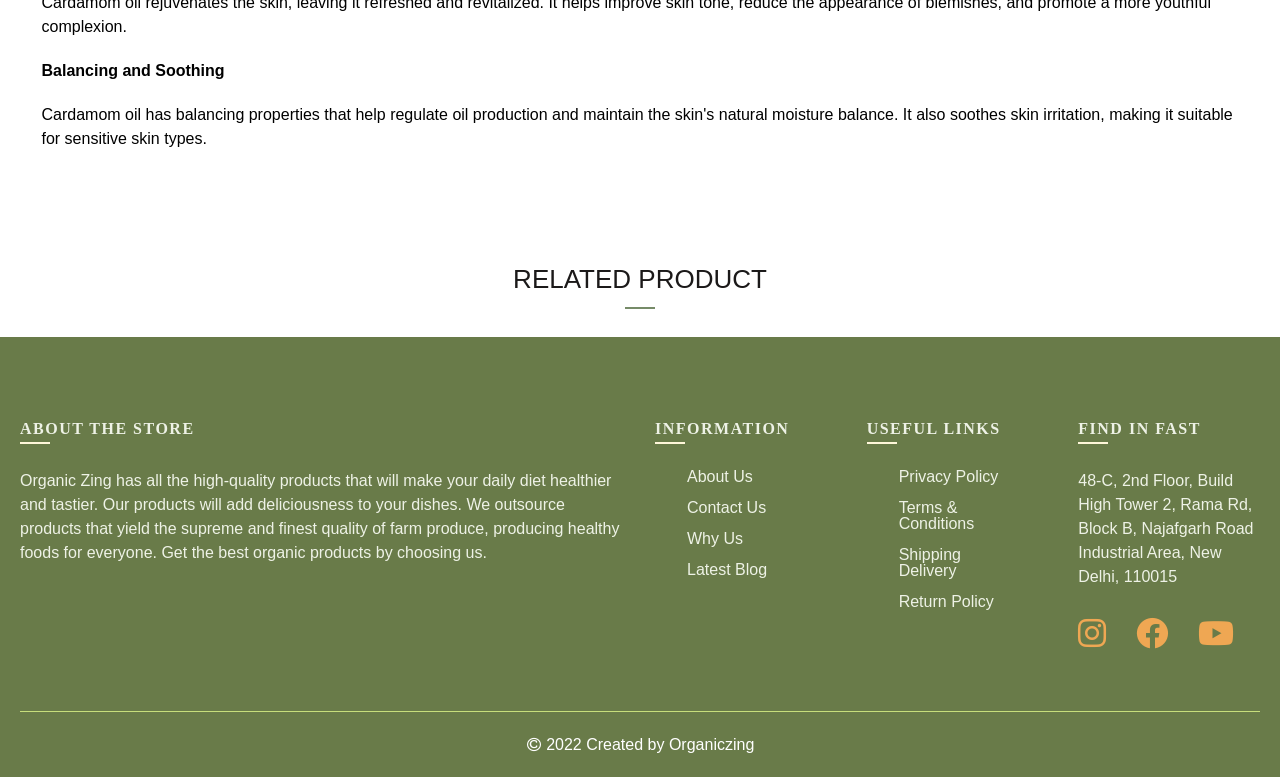Please locate the bounding box coordinates for the element that should be clicked to achieve the following instruction: "Click on 'About Us'". Ensure the coordinates are given as four float numbers between 0 and 1, i.e., [left, top, right, bottom].

[0.537, 0.603, 0.588, 0.625]